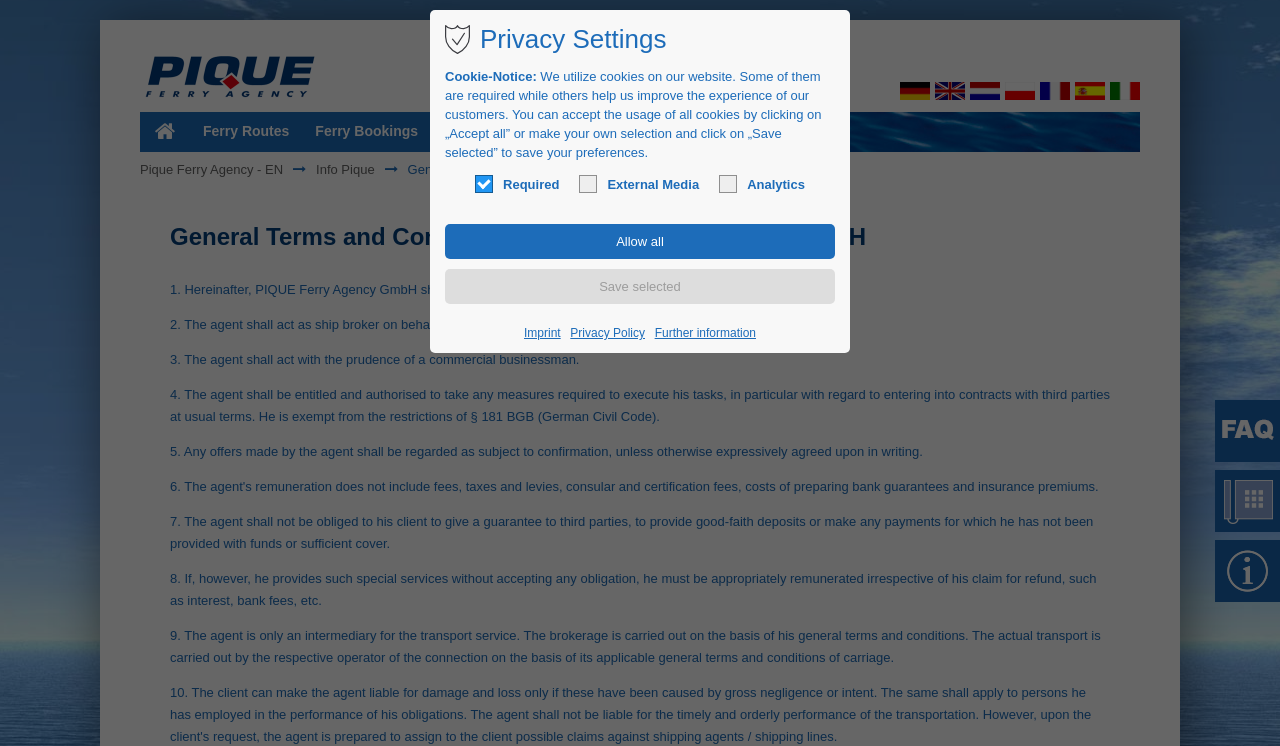What is the main topic of the webpage?
Using the picture, provide a one-word or short phrase answer.

General Conditions